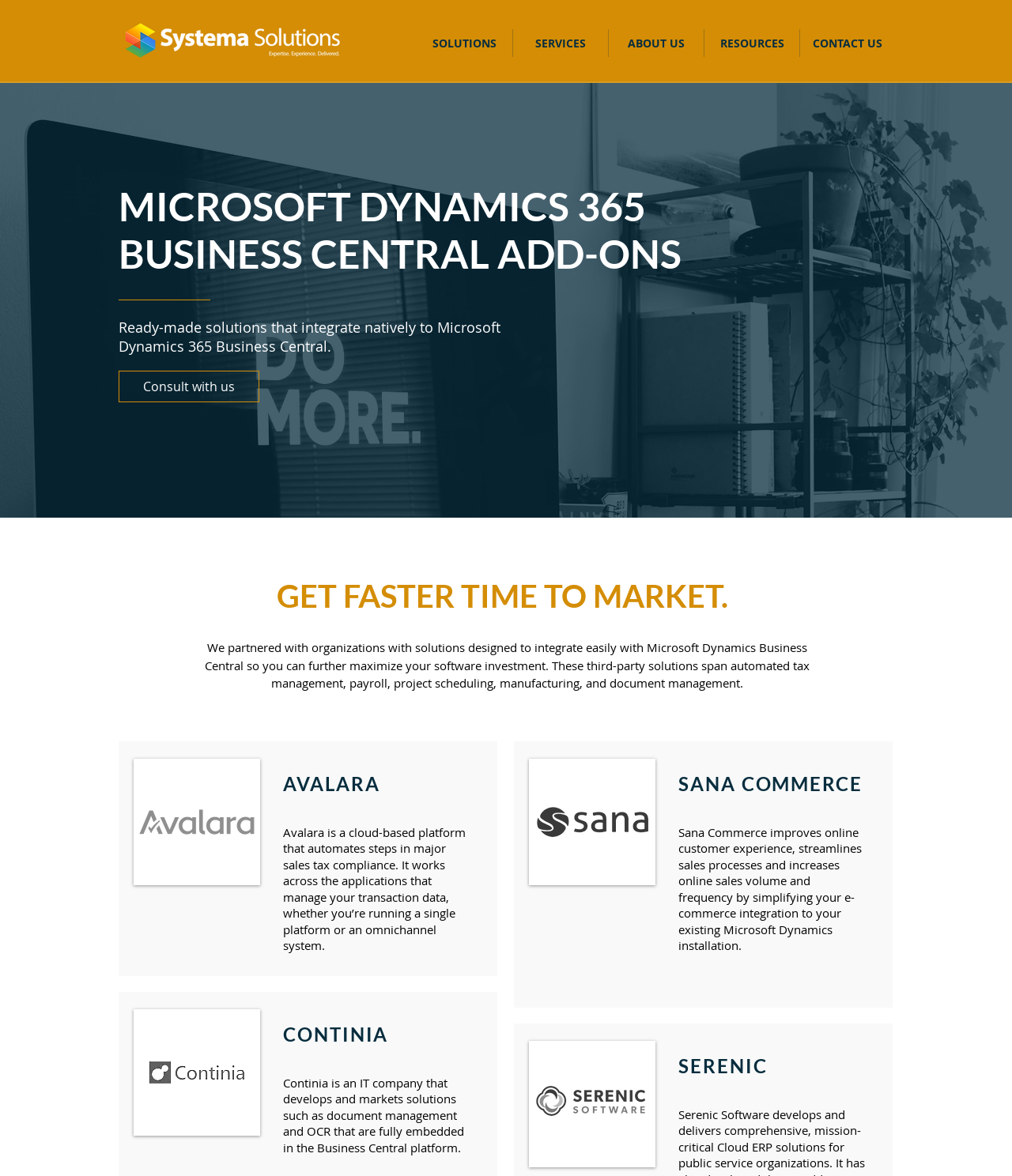What is the purpose of Avalara?
Your answer should be a single word or phrase derived from the screenshot.

Automates sales tax compliance